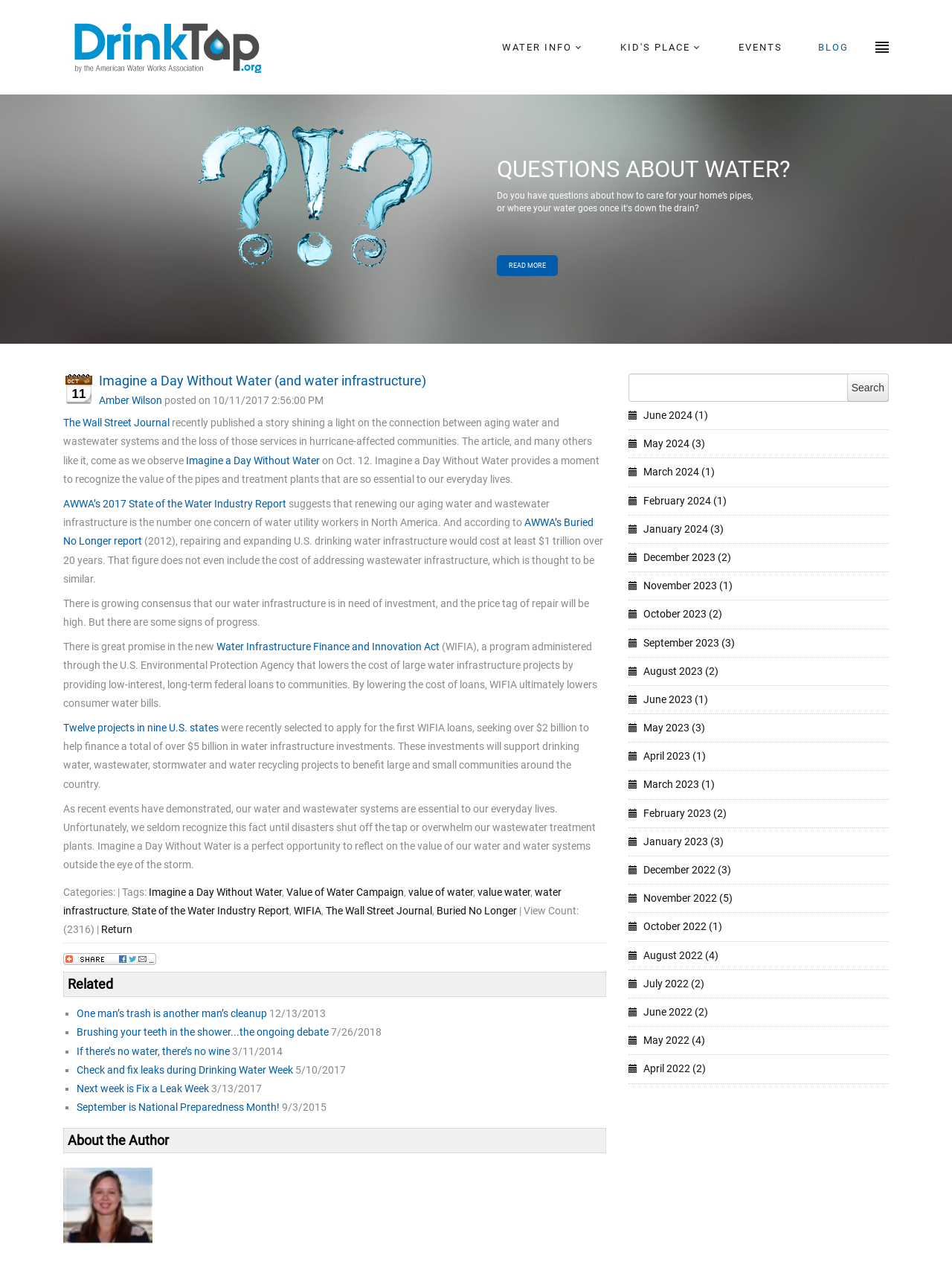What is the name of the campaign mentioned in the article?
Use the image to answer the question with a single word or phrase.

Value of Water Campaign